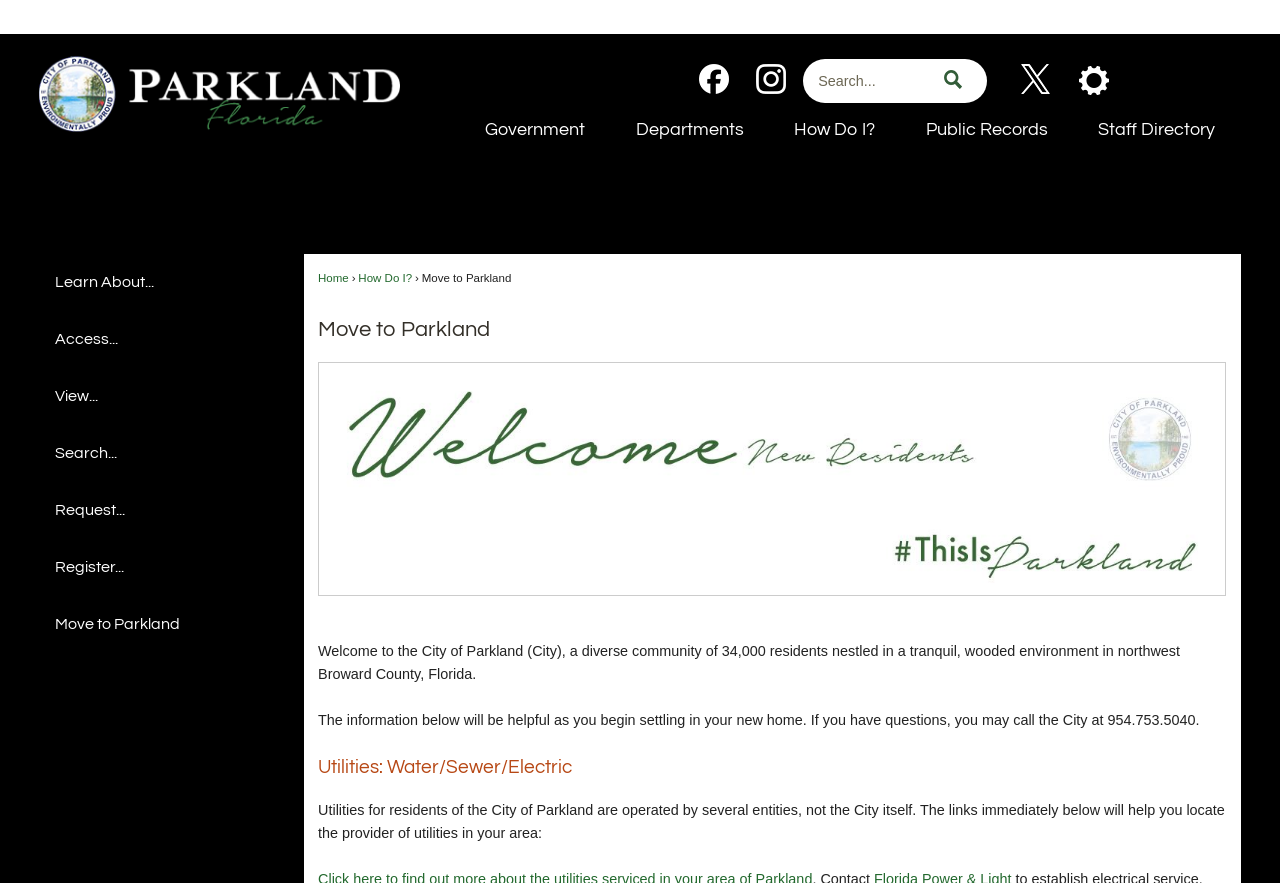Please determine the bounding box coordinates for the element that should be clicked to follow these instructions: "Go to Facebook".

[0.538, 0.067, 0.577, 0.112]